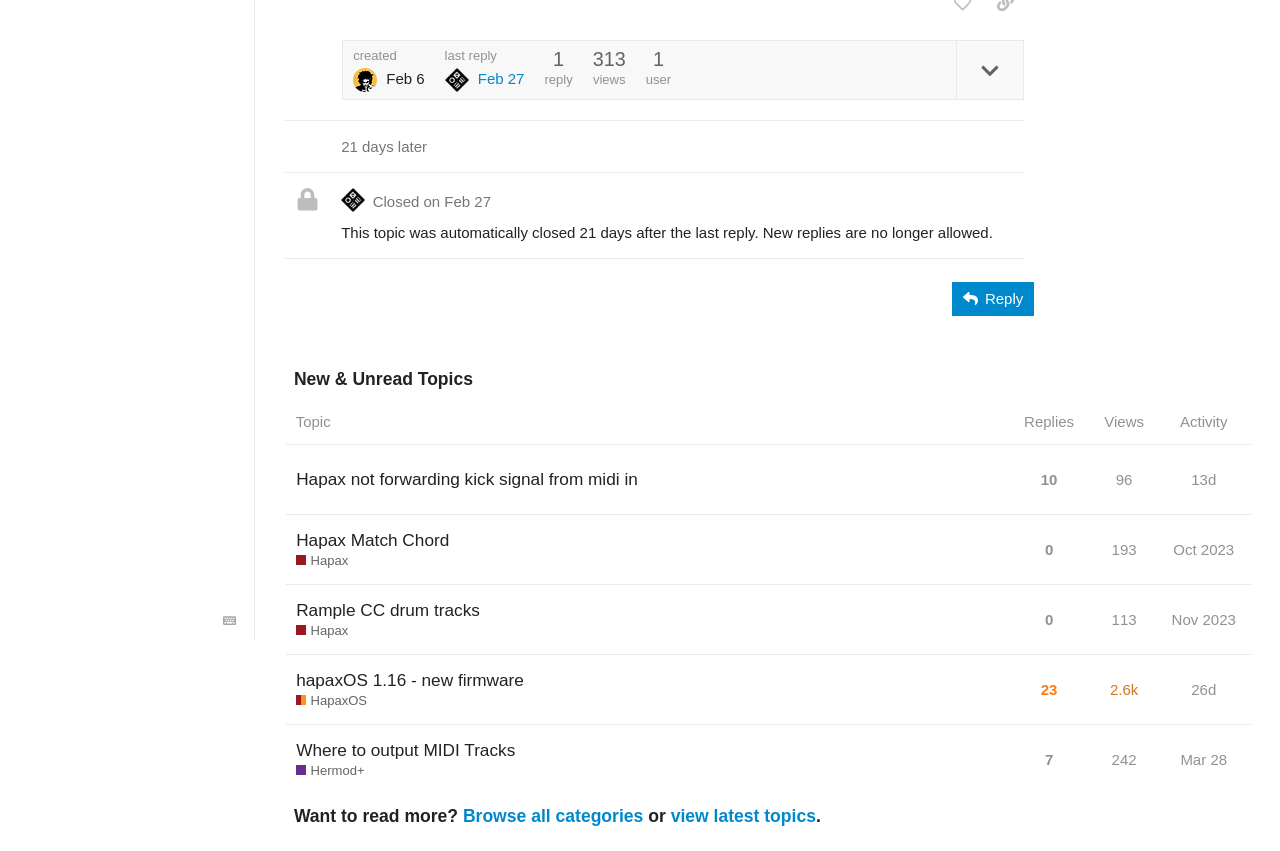Please determine the bounding box coordinates for the UI element described as: "Mar 28".

[0.918, 0.864, 0.963, 0.92]